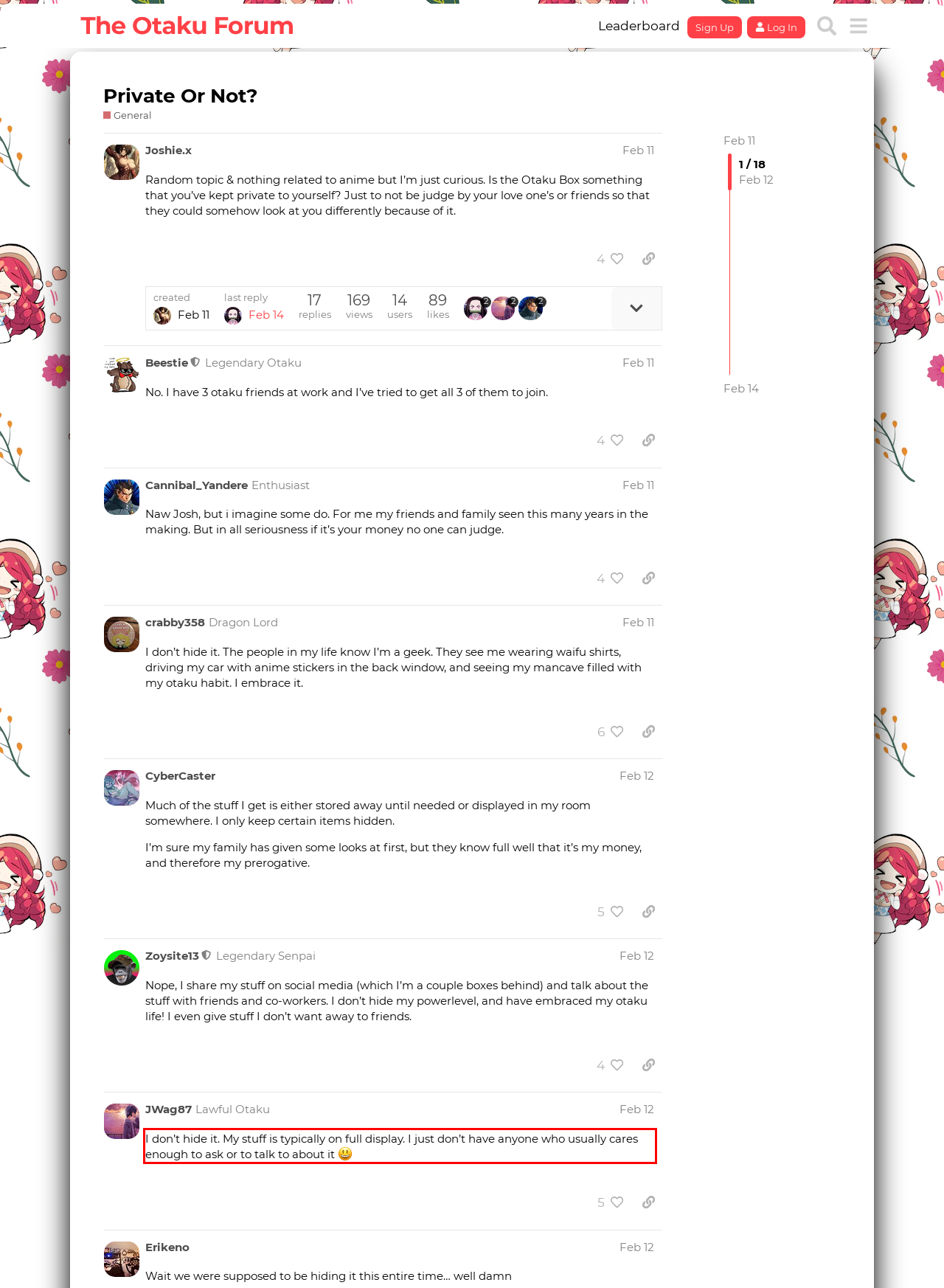Identify the text inside the red bounding box on the provided webpage screenshot by performing OCR.

I don’t hide it. My stuff is typically on full display. I just don’t have anyone who usually cares enough to ask or to talk to about it